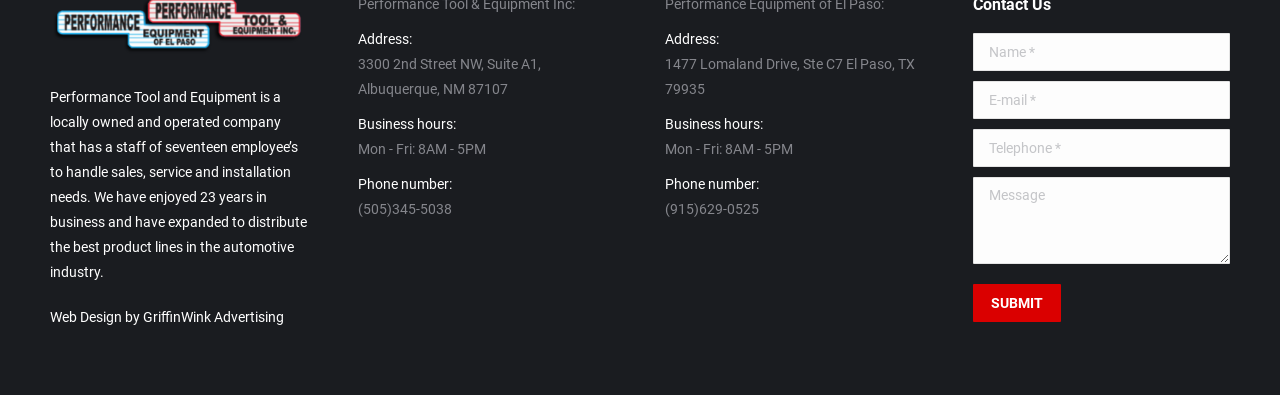Find the bounding box coordinates for the HTML element described as: "Submit". The coordinates should consist of four float values between 0 and 1, i.e., [left, top, right, bottom].

[0.76, 0.72, 0.829, 0.816]